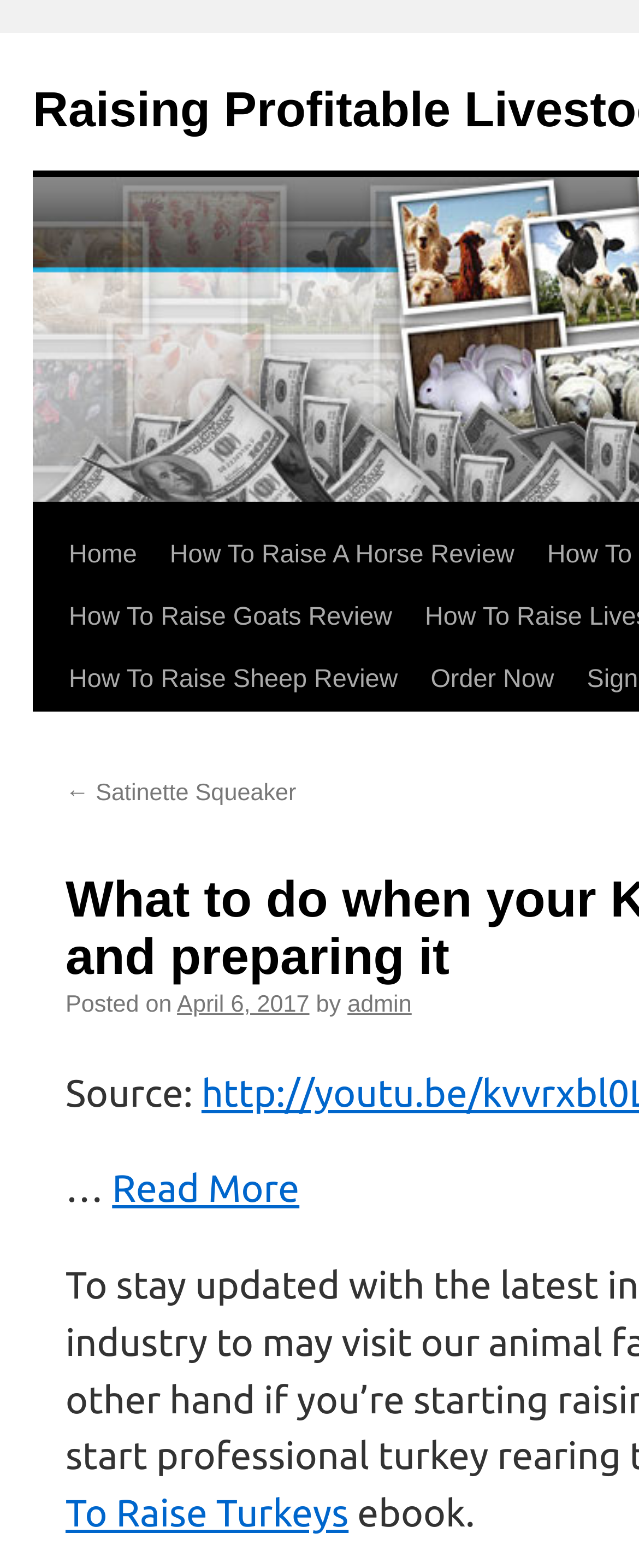How many navigation links are on the top?
Please provide a detailed answer to the question.

I counted the number of links on the top of the webpage, which are 'Home', 'How To Raise A Horse Review', 'How To Raise Goats Review', and 'How To Raise Sheep Review', so there are 4 navigation links.